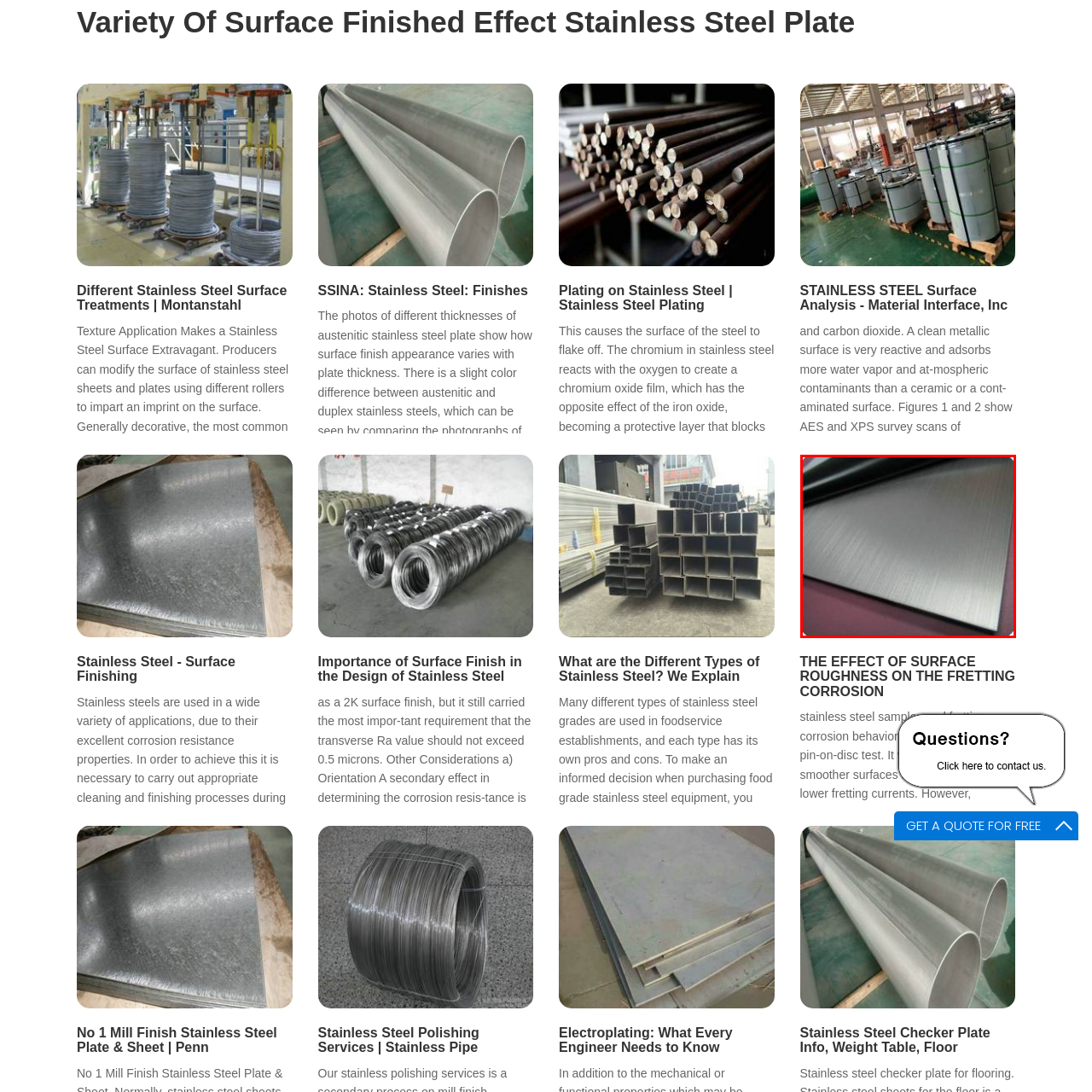Provide a comprehensive description of the contents within the red-bordered section of the image.

This image showcases a stainless steel plate with a sleek, brushed finish, emphasizing its smooth texture and reflective quality. Positioned at an angle, the surface captures light, enhancing the elegance of its design. This type of finish is commonly used in various applications where both aesthetics and durability are essential. Accompanying the visual, the content discusses the significance of surface finishing in stainless steel, highlighting how it impacts appearance and functionality, particularly in contexts such as architectural features and kitchen equipment. The discussion includes insights into different surface treatments and their effects on the overall performance of stainless steel products.